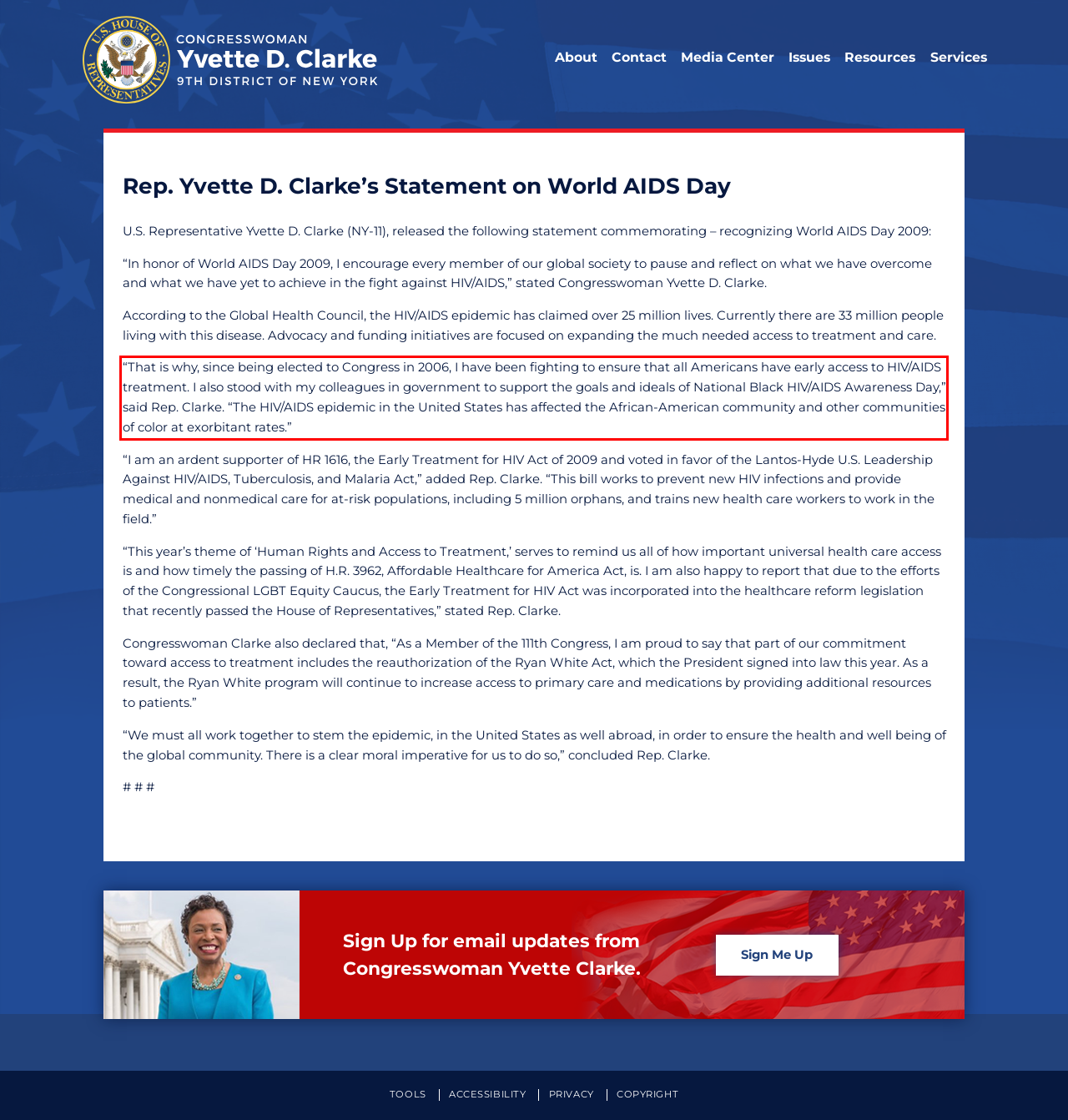Please examine the webpage screenshot and extract the text within the red bounding box using OCR.

“That is why, since being elected to Congress in 2006, I have been fighting to ensure that all Americans have early access to HIV/AIDS treatment. I also stood with my colleagues in government to support the goals and ideals of National Black HIV/AIDS Awareness Day,” said Rep. Clarke. “The HIV/AIDS epidemic in the United States has affected the African-American community and other communities of color at exorbitant rates.”